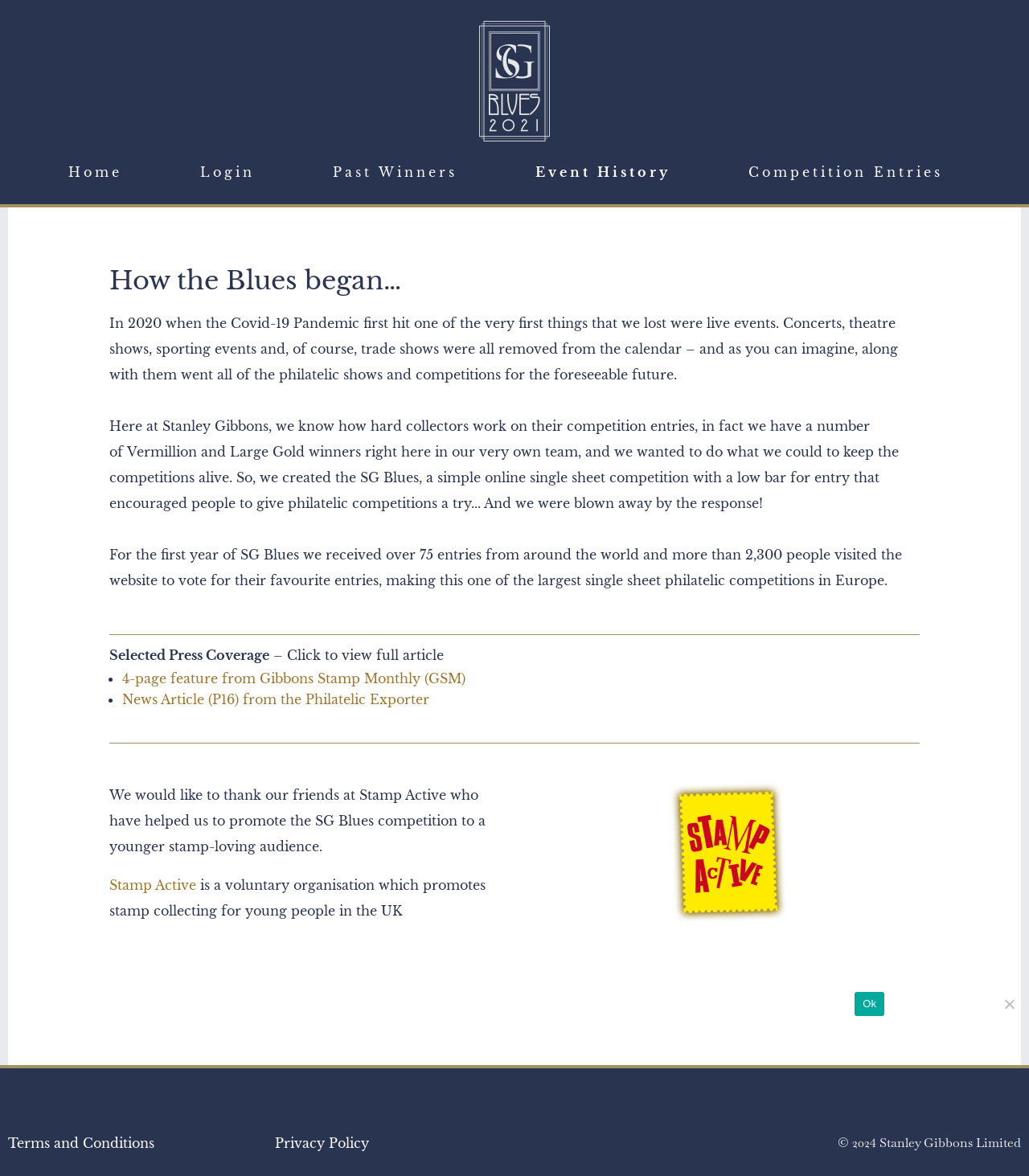Give a one-word or short-phrase answer to the following question: 
What is the name of the organization that helped promote the SG Blues competition?

Stamp Active